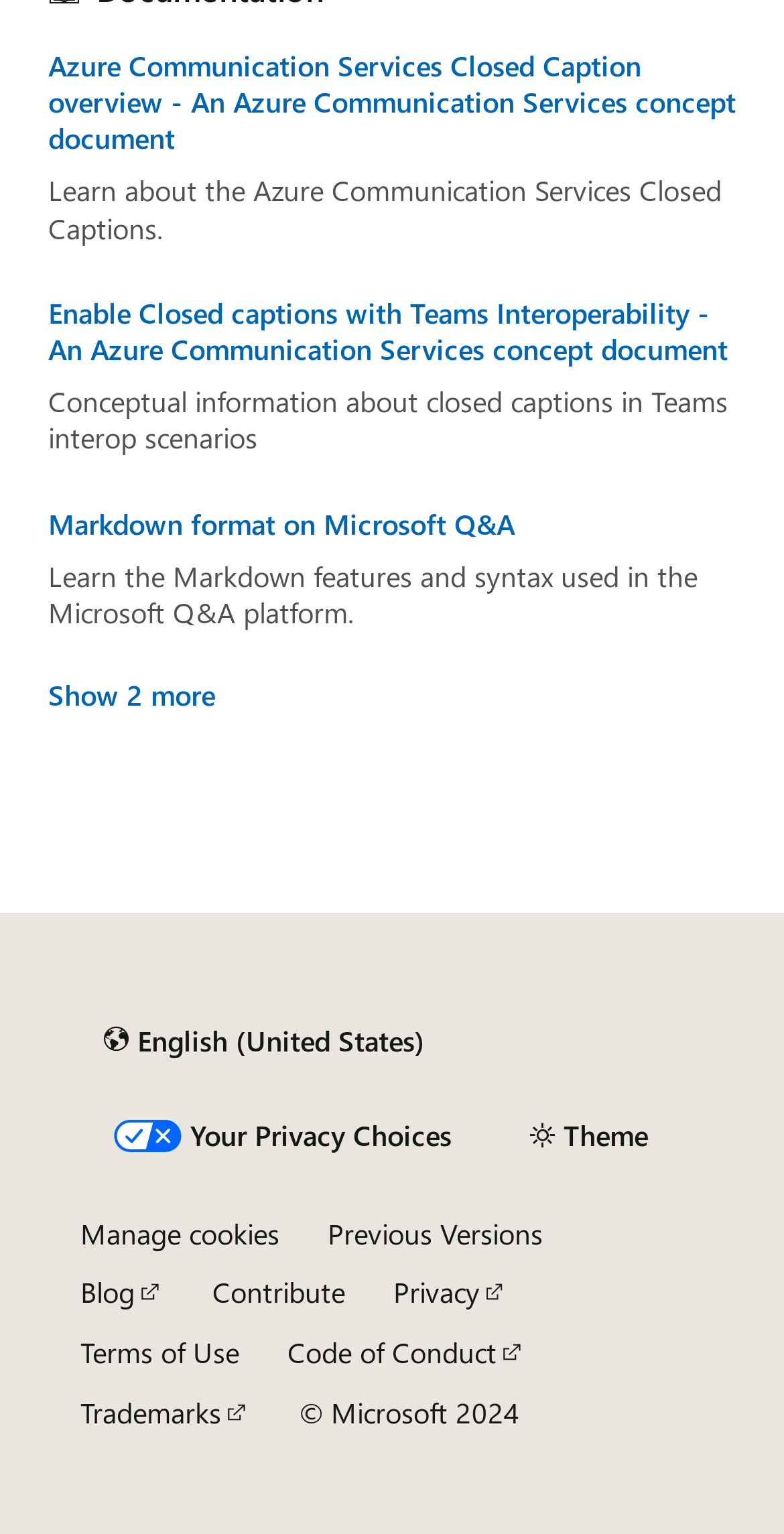Find the bounding box coordinates for the area that should be clicked to accomplish the instruction: "Select content language".

[0.103, 0.658, 0.571, 0.699]